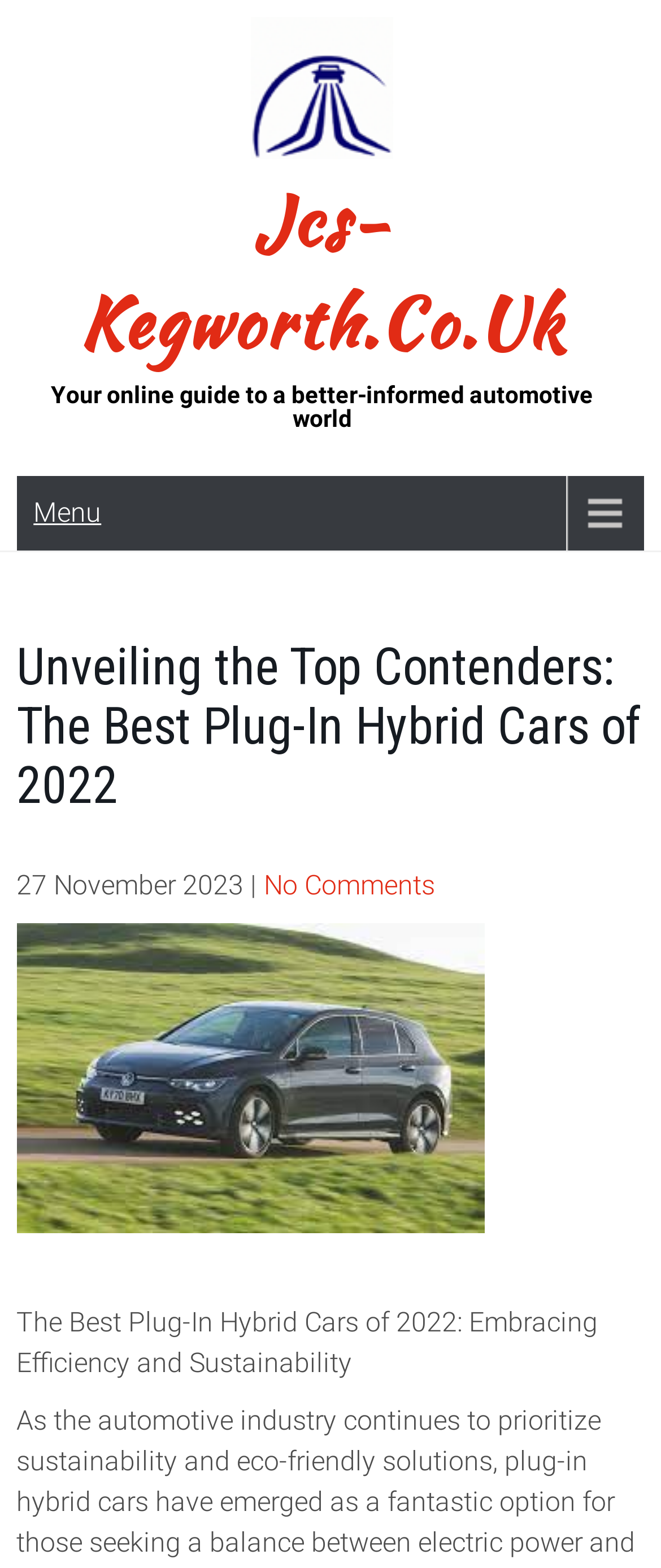How many words are in the article title?
Using the information from the image, answer the question thoroughly.

I counted the words in the article title 'The Best Plug-In Hybrid Cars of 2022: Embracing Efficiency and Sustainability' and found that there are 13 words.